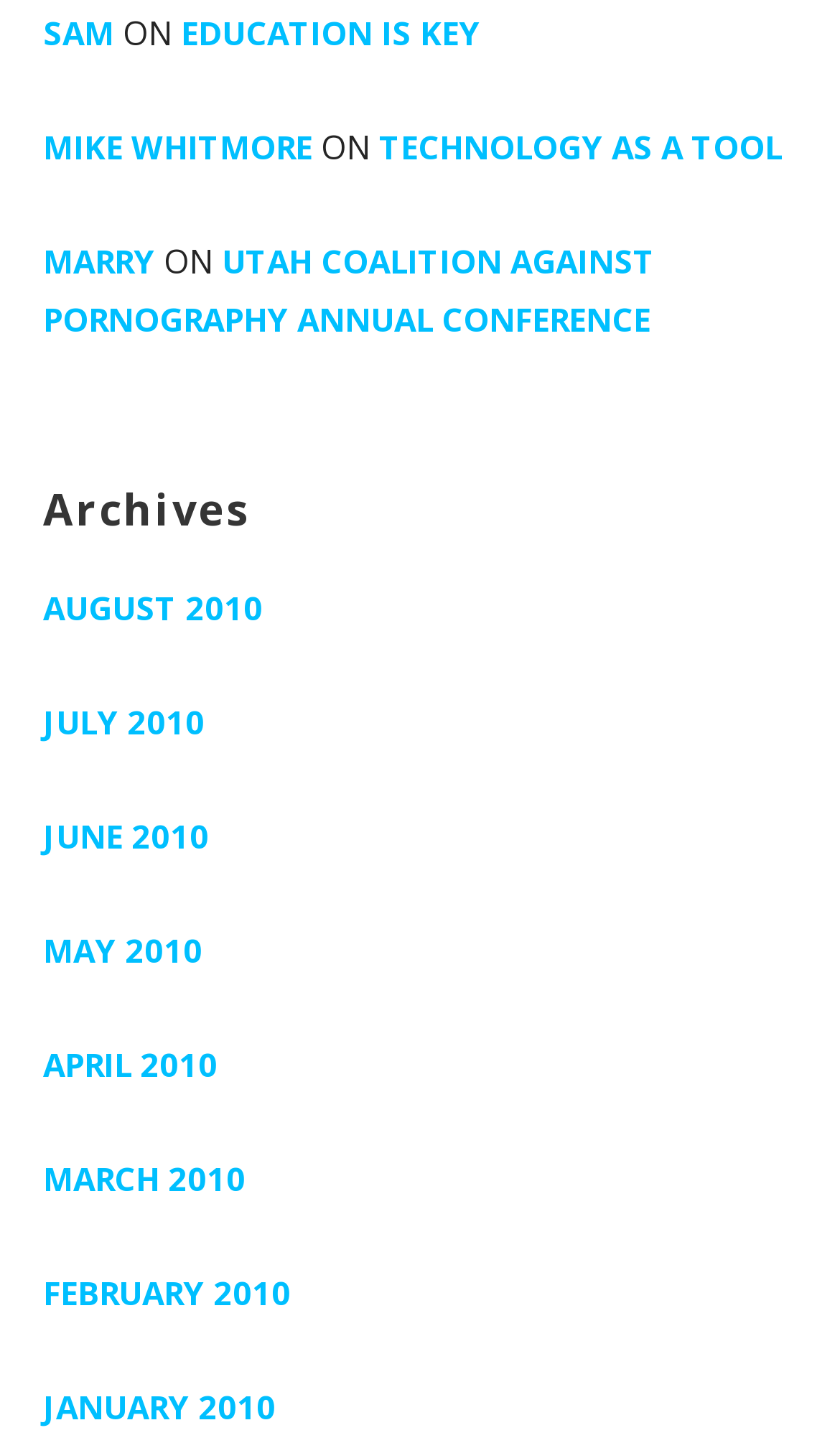Identify the bounding box coordinates of the part that should be clicked to carry out this instruction: "go to MIKE WHITMORE's page".

[0.051, 0.087, 0.372, 0.117]